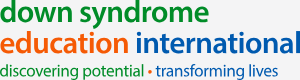Explain the image in detail, mentioning the main subjects and background elements.

The image features the logo of "Down Syndrome Education International," which showcases the organization’s commitment to supporting individuals with Down syndrome. The logo is designed with vibrant colors: "down syndrome" appears in green, "education" in orange, and "international" in blue, reflecting a sense of inclusivity and dynamism. Below the name, the tagline “discovering potential • transforming lives” emphasizes their mission of fostering growth and empowerment for people with Down syndrome worldwide. This logo plays a significant role in representing the organization's identity and values in promoting education and advocacy.